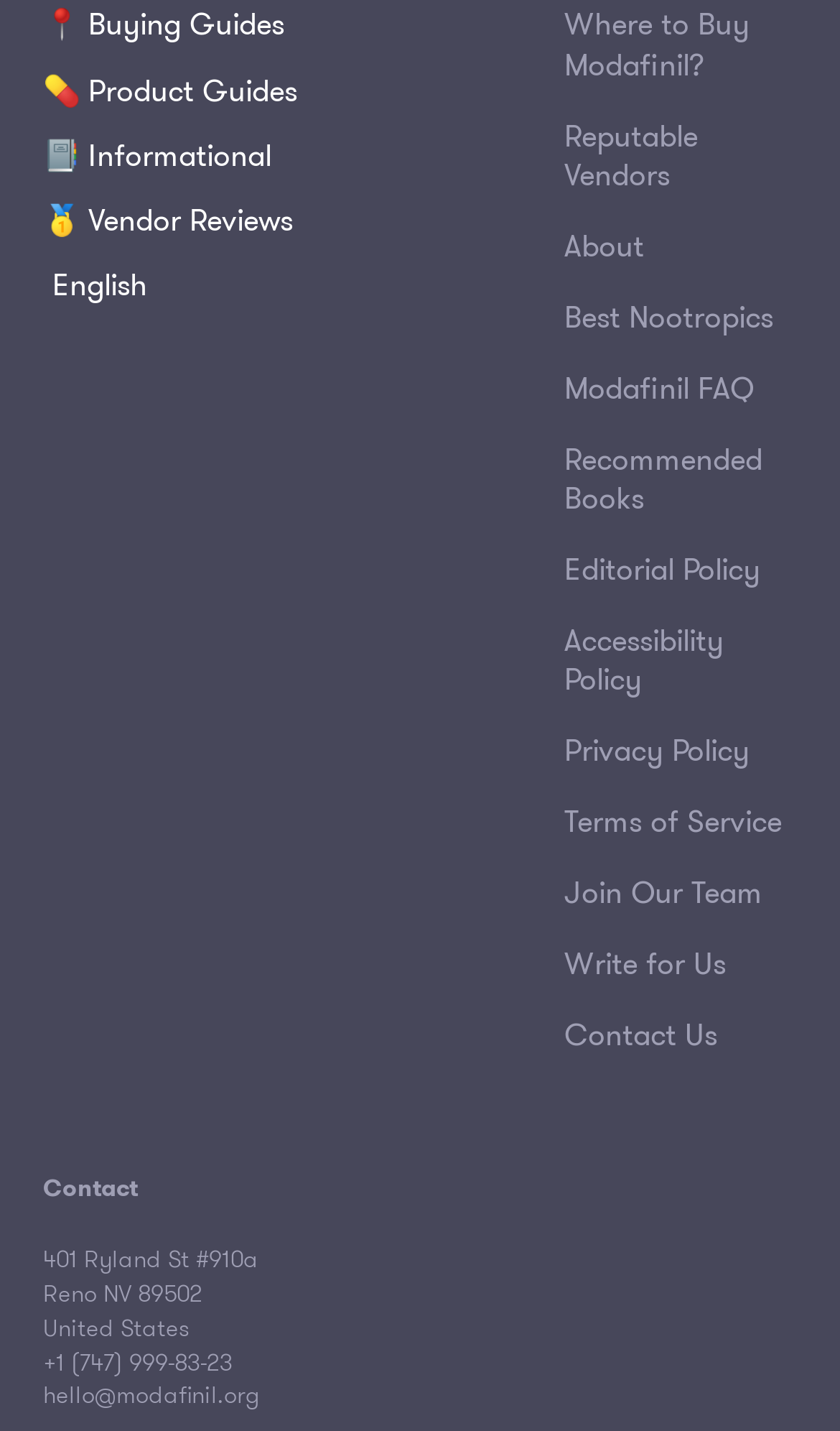Please identify the coordinates of the bounding box for the clickable region that will accomplish this instruction: "Read About".

[0.672, 0.156, 0.767, 0.186]